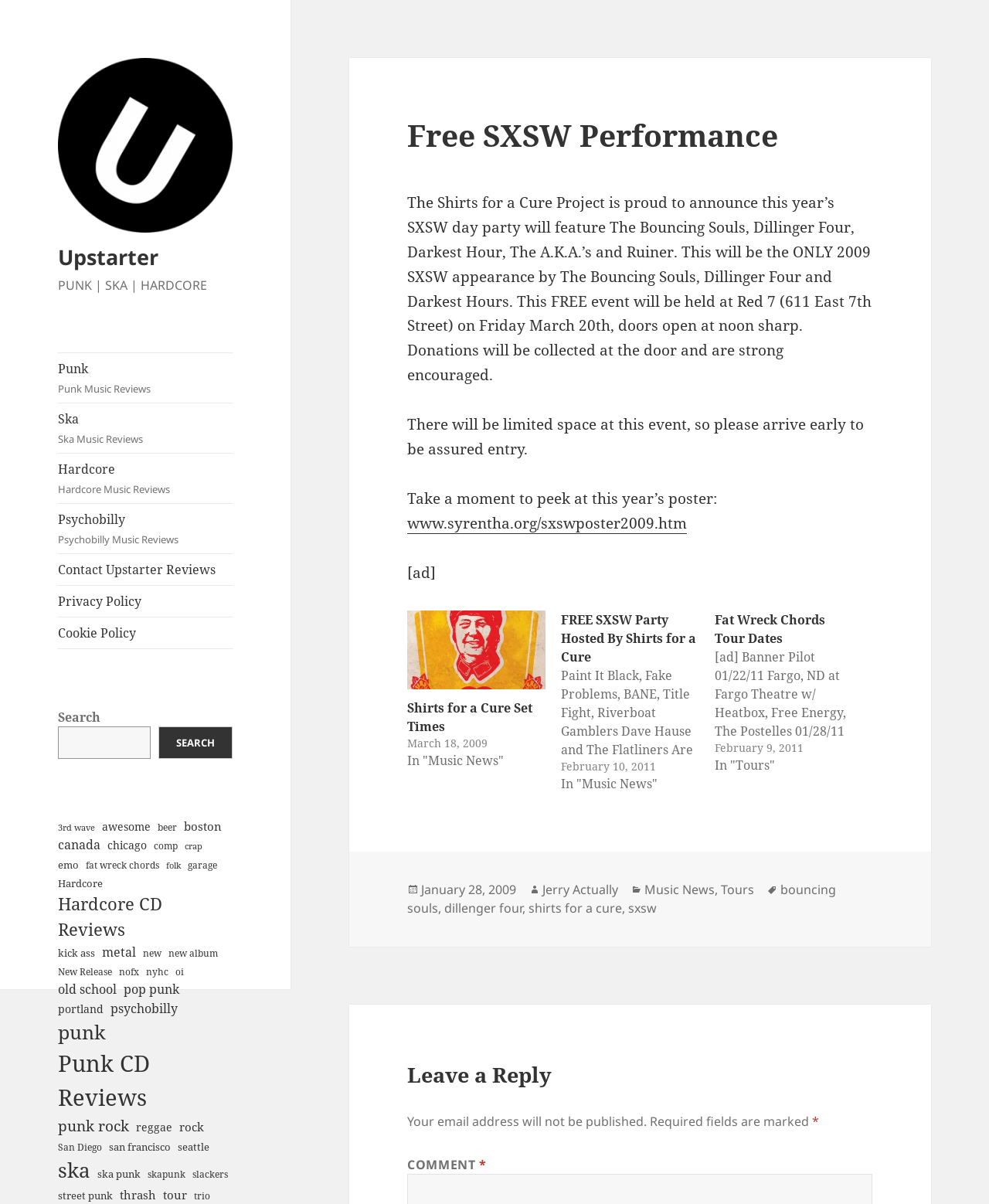Find the bounding box coordinates for the UI element that matches this description: "fat wreck chords".

[0.087, 0.713, 0.161, 0.724]